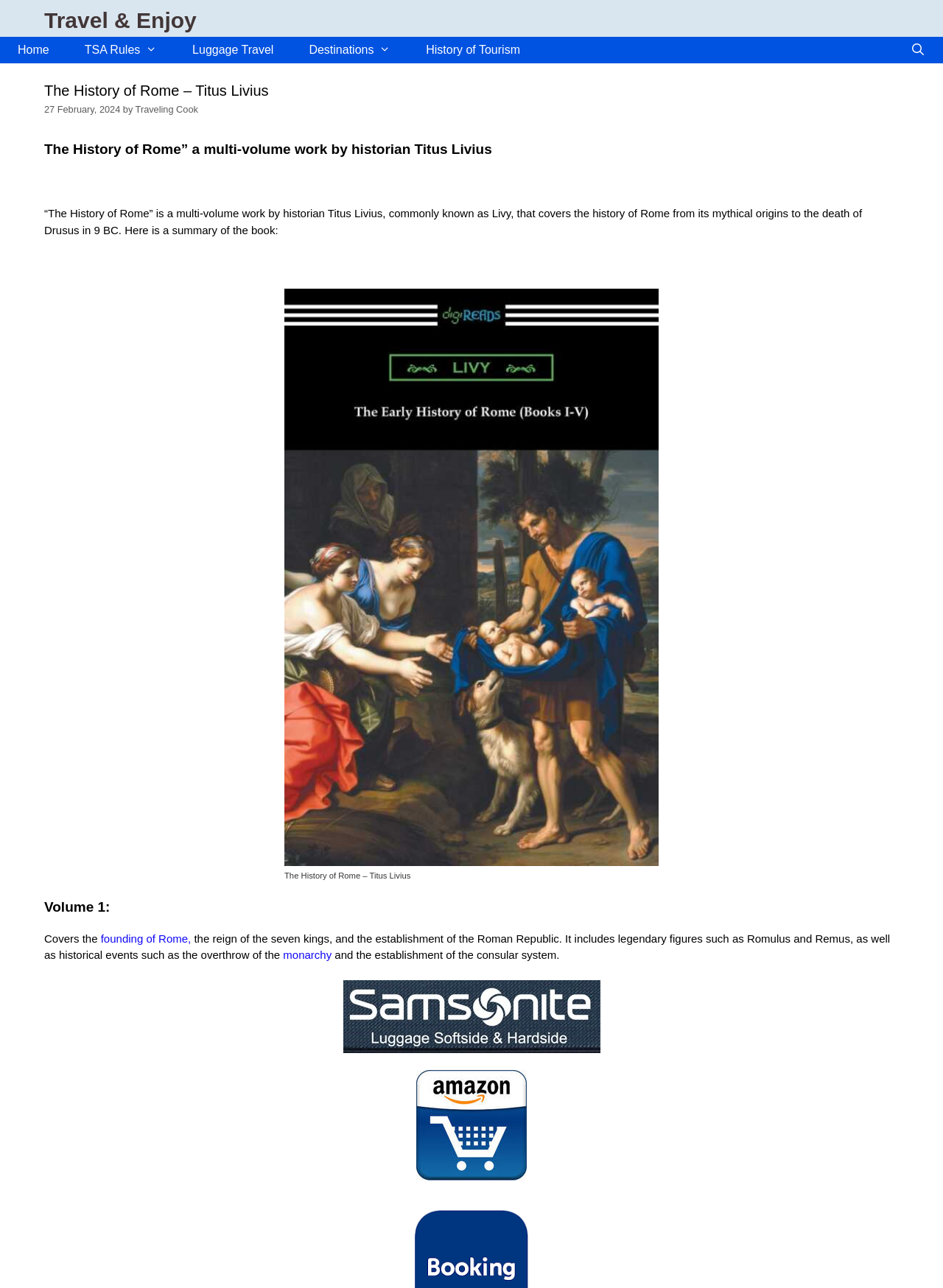Please determine the bounding box coordinates for the element that should be clicked to follow these instructions: "search for something".

[0.946, 0.029, 1.0, 0.049]